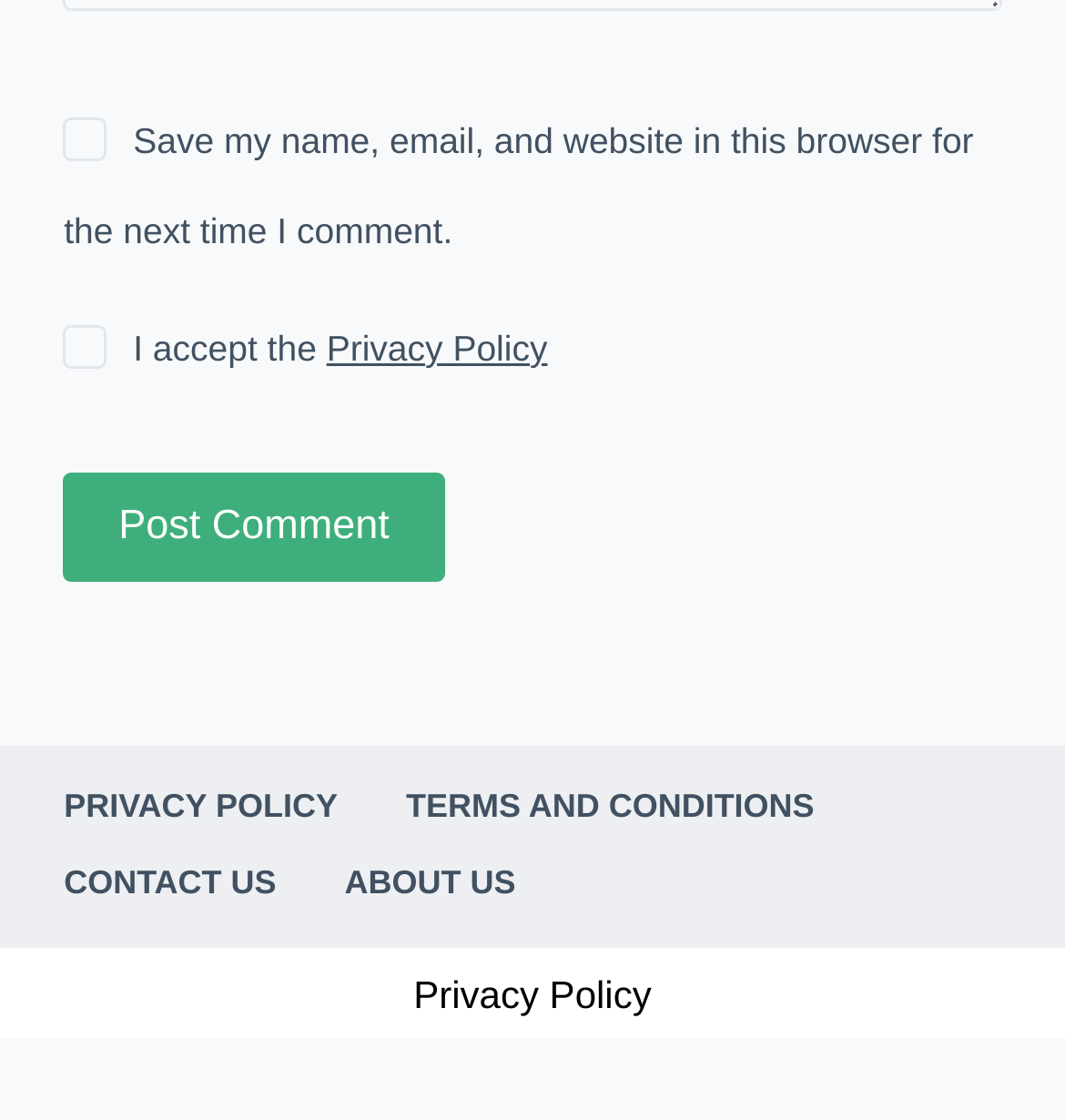What is the purpose of the 'Post Comment' button?
Look at the image and provide a detailed response to the question.

Based on the context of the webpage and the location of the 'Post Comment' button, I infer that its purpose is to submit a comment, likely in response to an article or post.